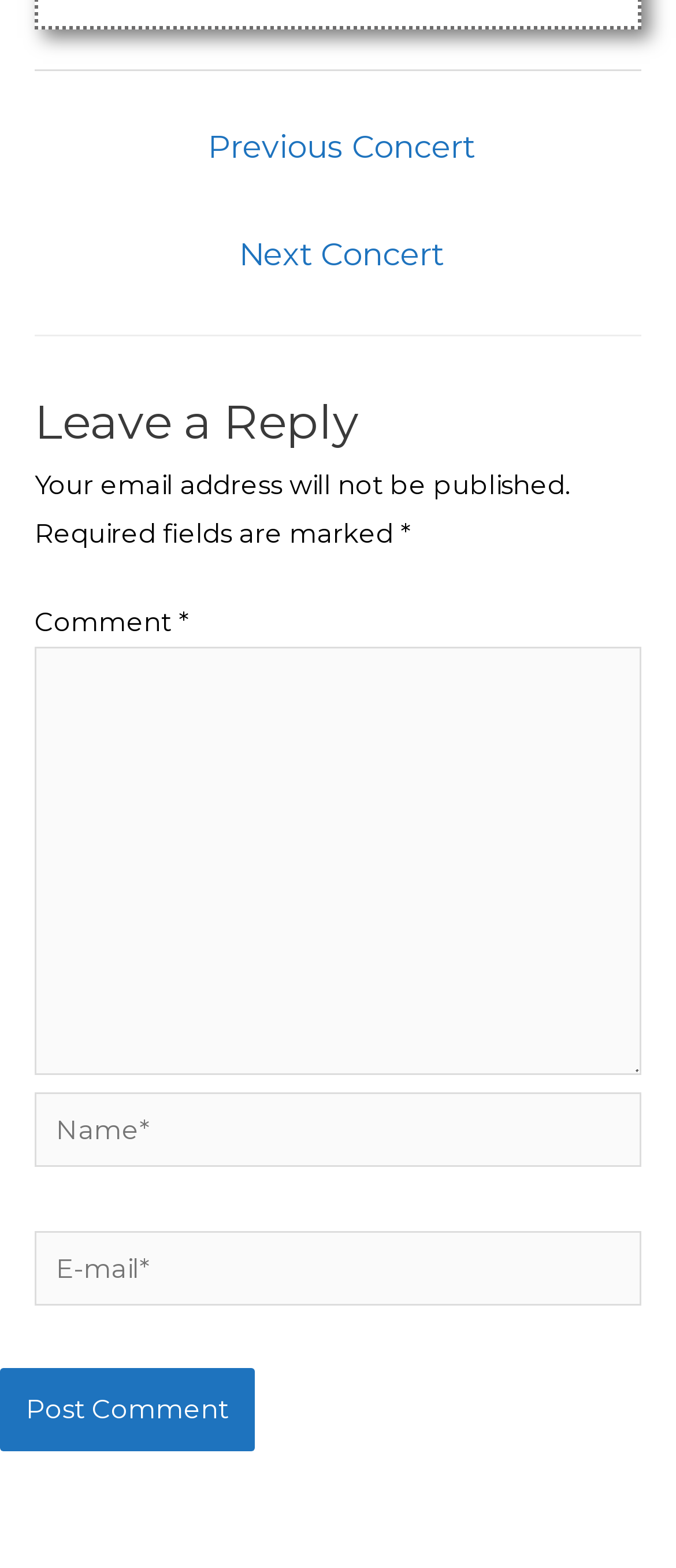What is required to leave a reply?
Please respond to the question thoroughly and include all relevant details.

The webpage has text fields for entering a name, email, and comment, and each of these fields is marked as required. This indicates that all three pieces of information are necessary to leave a reply.